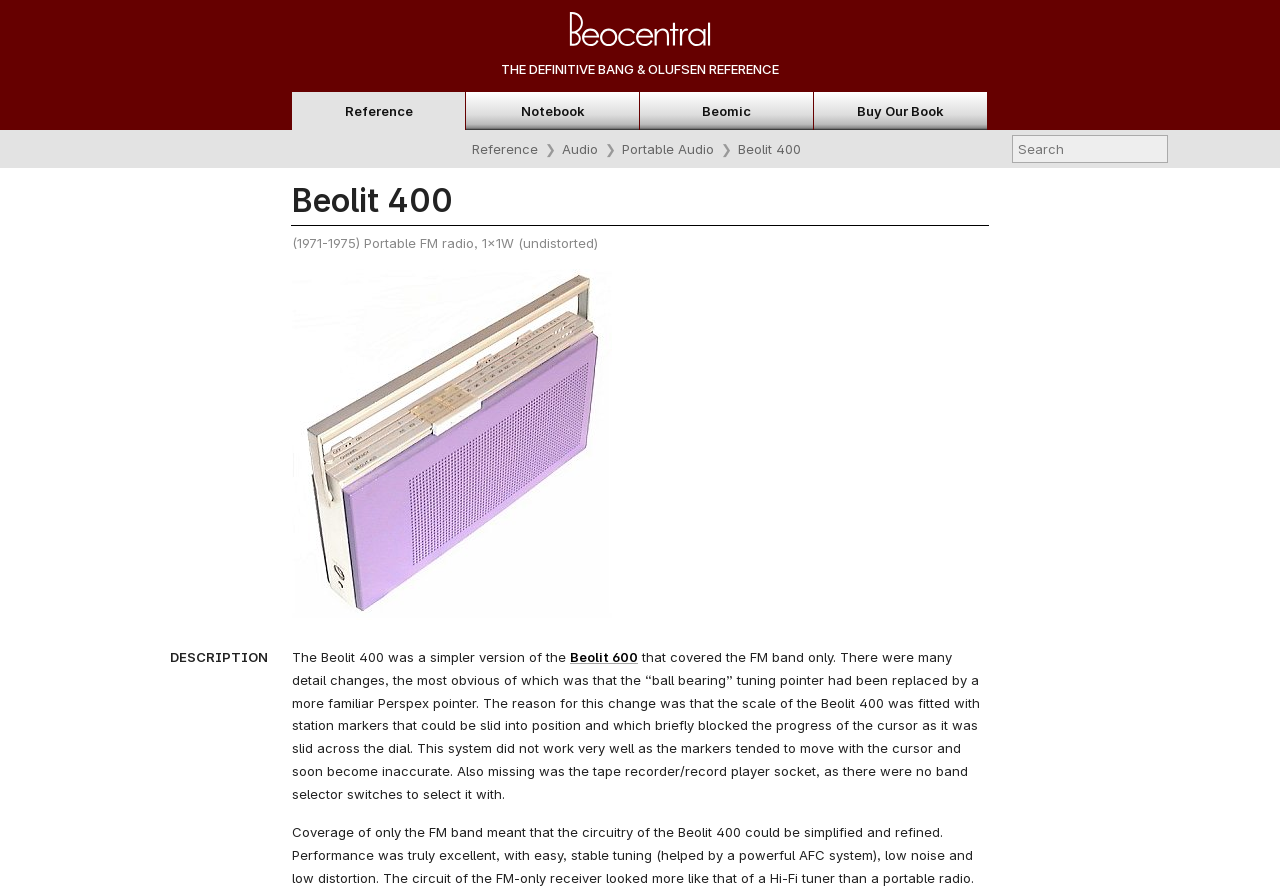What is the purpose of the station markers on the Beolit 400?
Refer to the screenshot and answer in one word or phrase.

To block the progress of the cursor